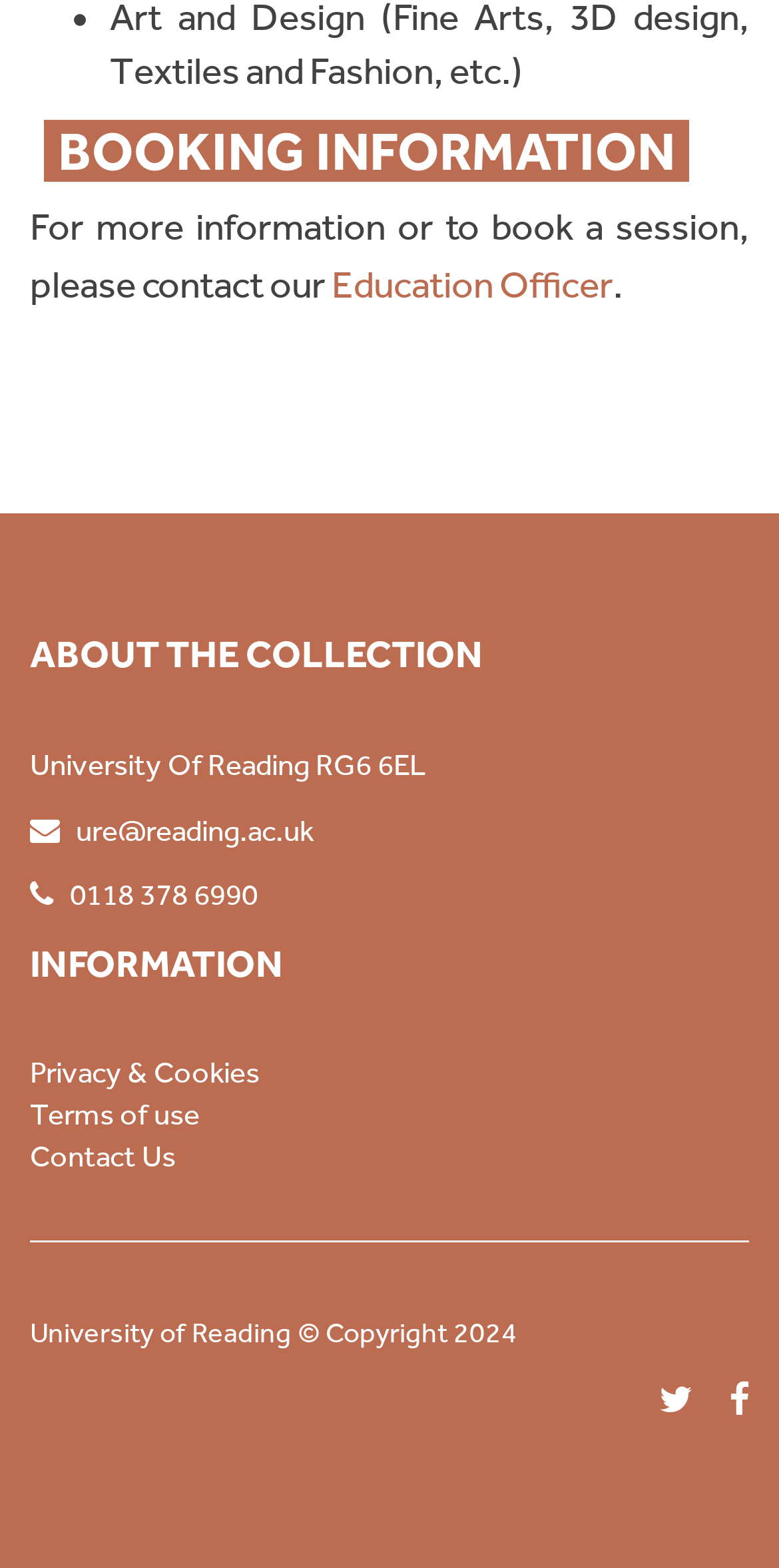How many social media links are available at the bottom of the page?
Please describe in detail the information shown in the image to answer the question.

I found the social media links by looking at the bottom of the page, where I saw two links represented by icons '' and ''.